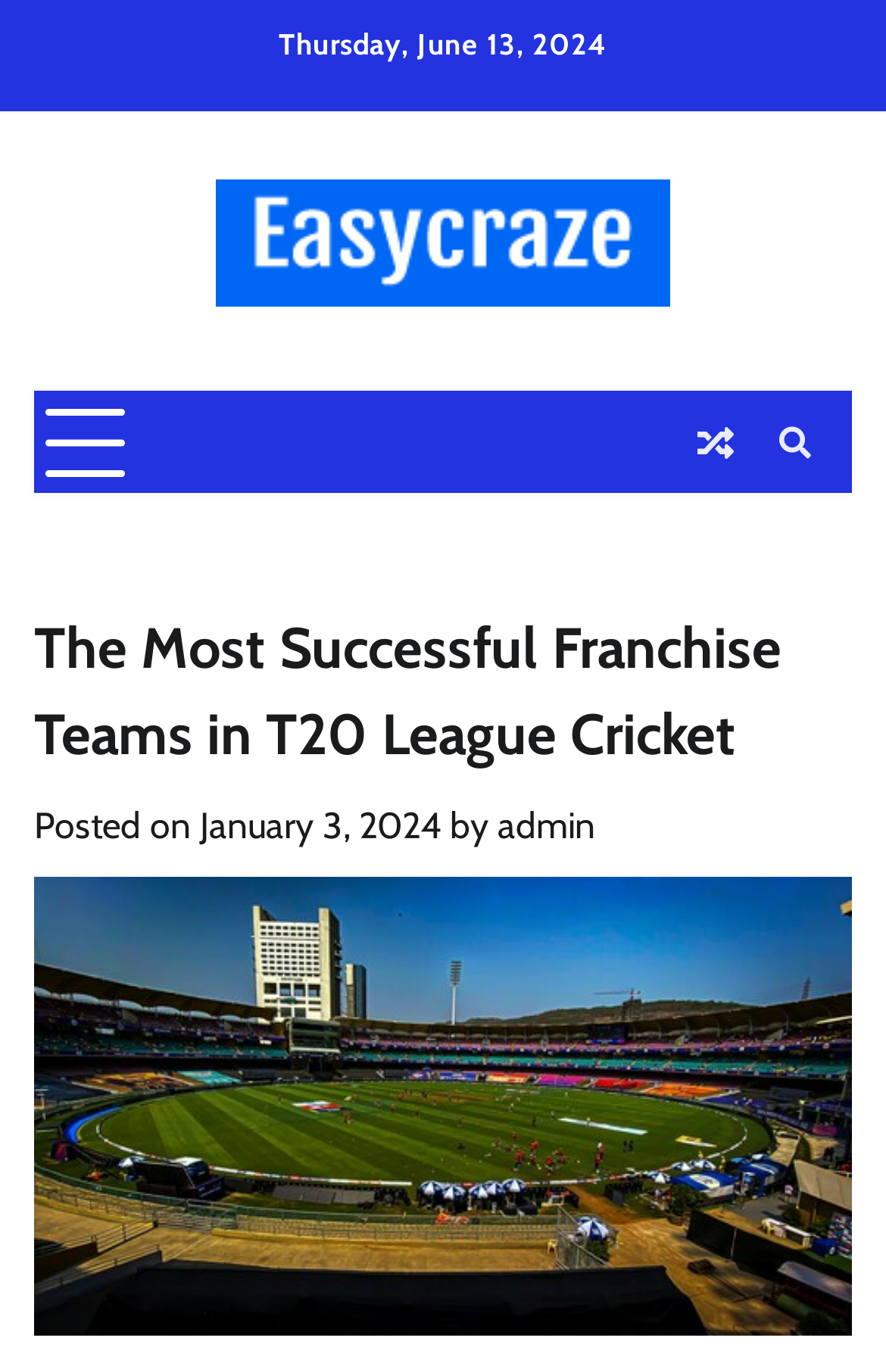What is the date of the article?
From the screenshot, provide a brief answer in one word or phrase.

January 3, 2024